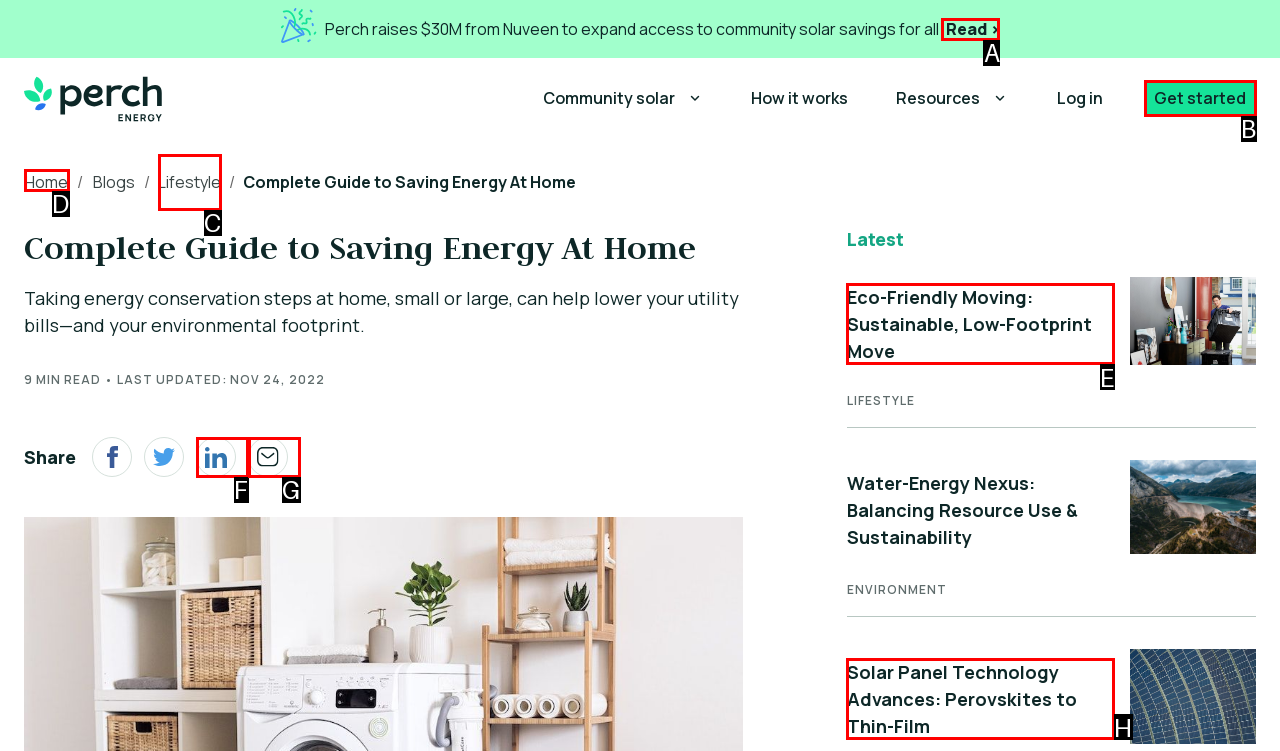Match the element description: Got it to the correct HTML element. Answer with the letter of the selected option.

None